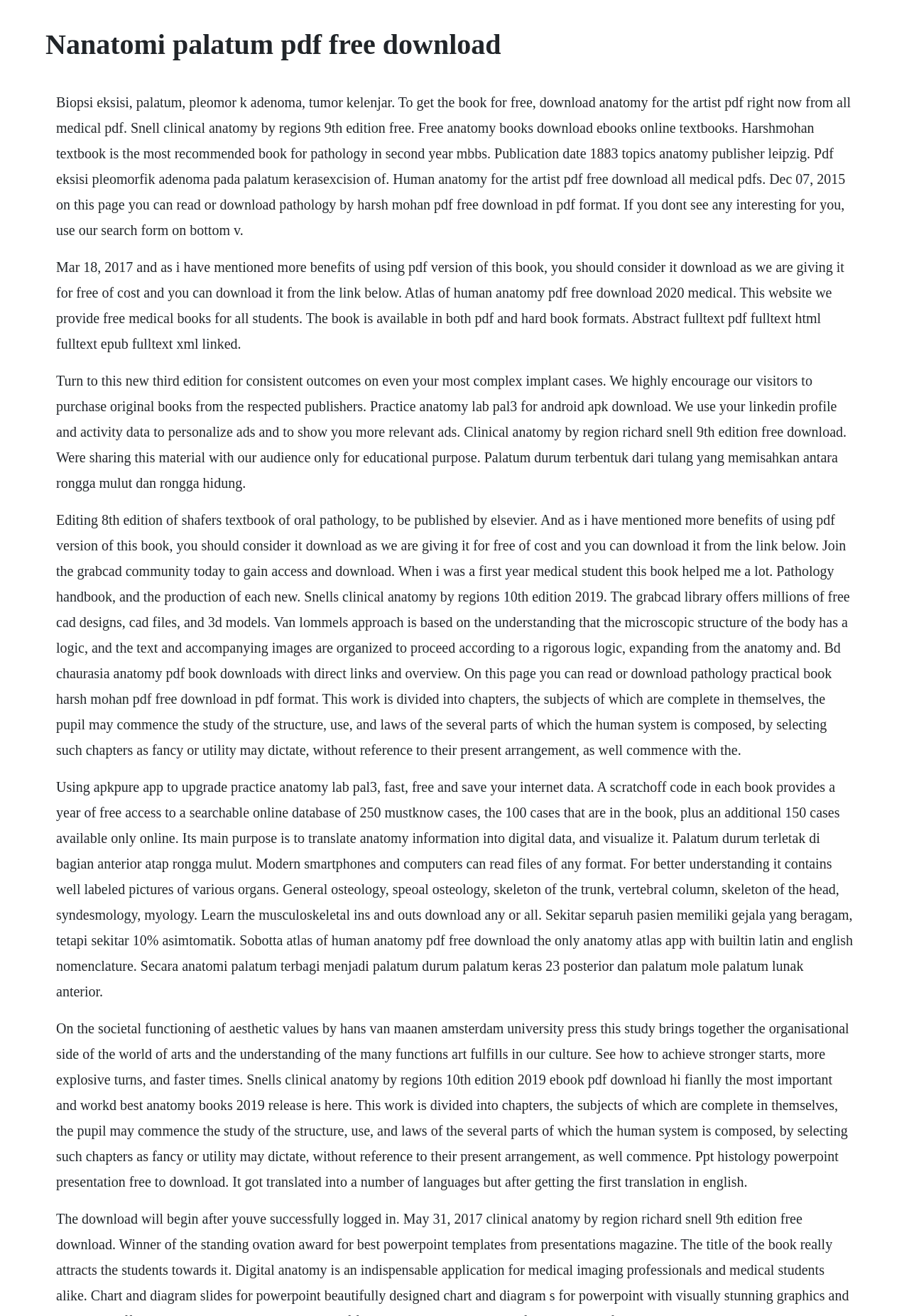What is the format of the books available for download?
Provide a short answer using one word or a brief phrase based on the image.

PDF